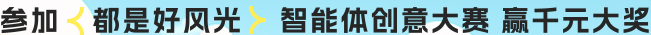What is the tone of the design?
Using the image as a reference, give a one-word or short phrase answer.

Inviting